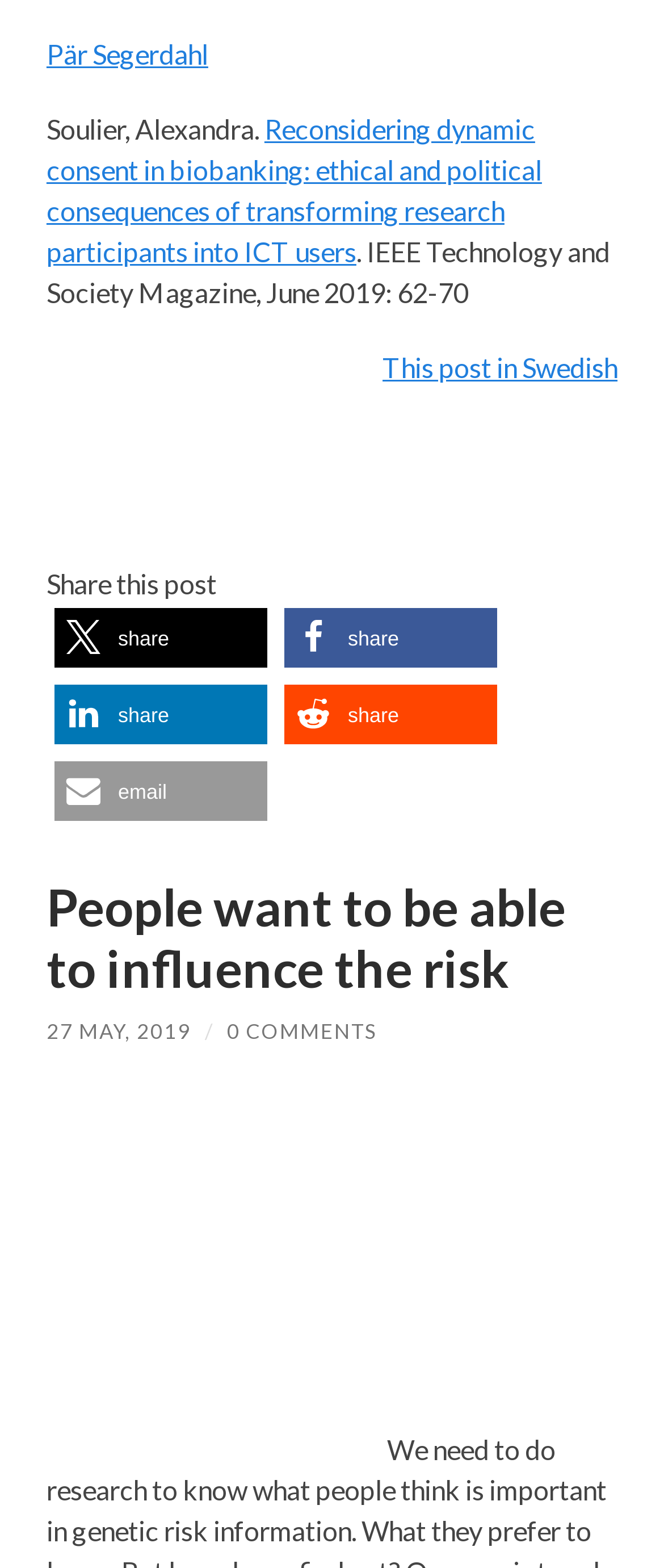Please identify the coordinates of the bounding box that should be clicked to fulfill this instruction: "Read the post in Swedish".

[0.576, 0.224, 0.93, 0.244]